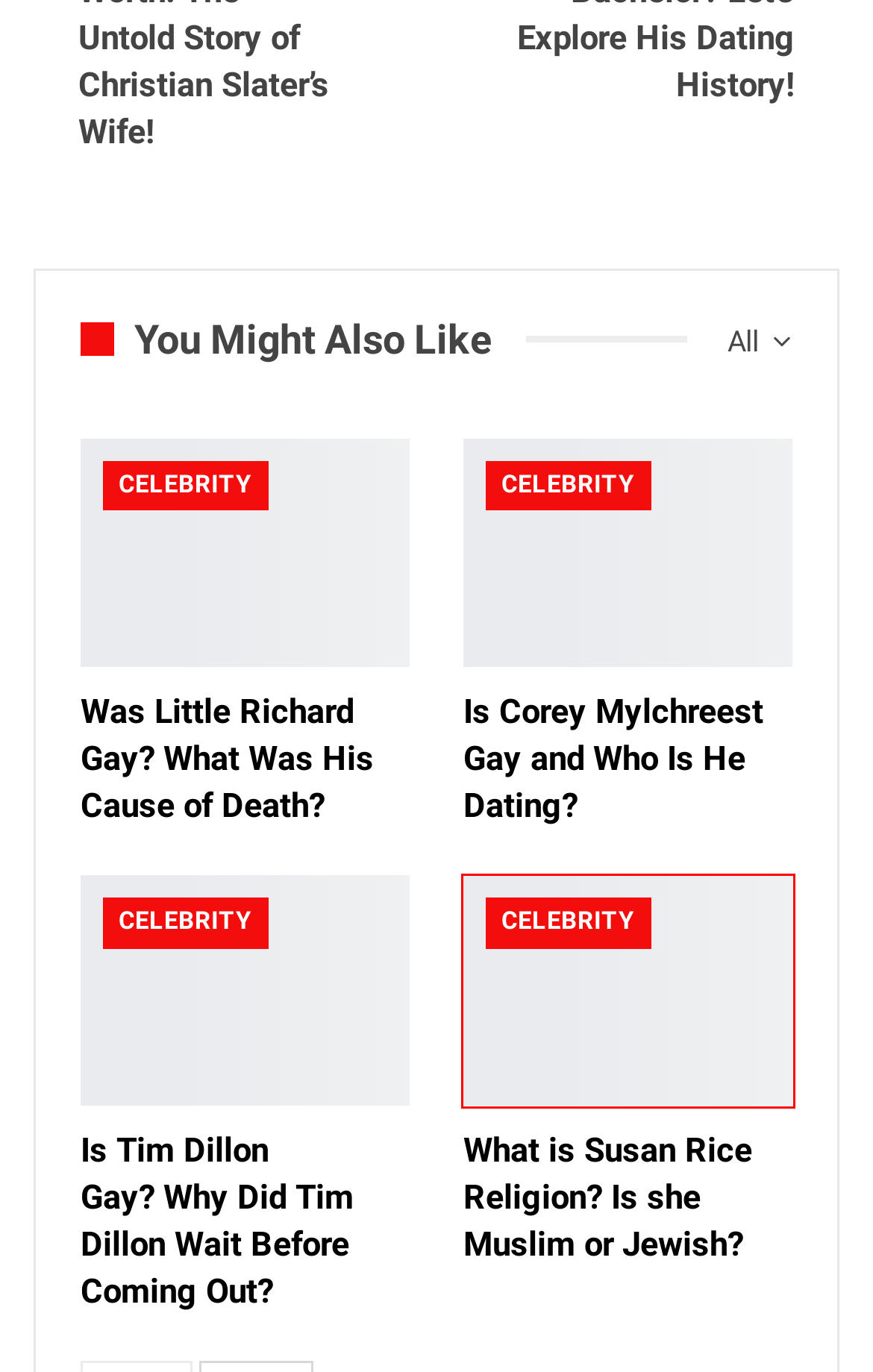Examine the screenshot of the webpage, which includes a red bounding box around an element. Choose the best matching webpage description for the page that will be displayed after clicking the element inside the red bounding box. Here are the candidates:
A. Brittany Lopez's Net Worth: The Untold Story of Christian Slater's Wife! | Celebes Top News
B. Disclaimer | Celebes Top News
C. What is Susan Rice Religion? Is she Muslim or Jewish? | Celebes Top News
D. Write For Us | Celebes Top News
E. Editorial Policy | Celebes Top News
F. Is Tim Dillon Gay? Why Did Tim Dillon Wait Before Coming Out? | Celebes Top News
G. Privacy Policy And Disclaimer | Celebes Top News
H. Was Little Richard Gay? What Was His Cause of Death? | Celebes Top News

C